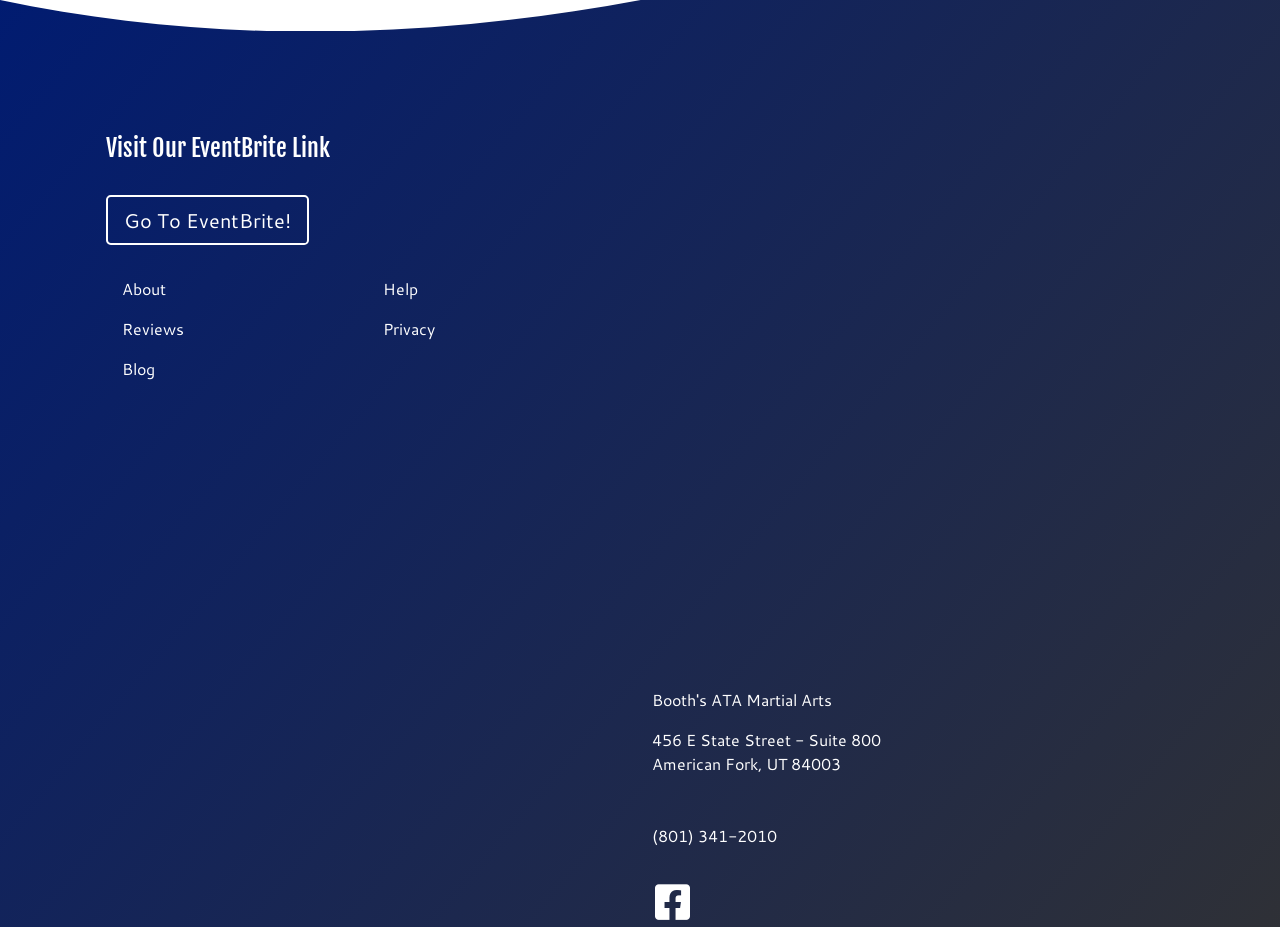Please find the bounding box coordinates of the section that needs to be clicked to achieve this instruction: "View contact information".

[0.509, 0.786, 0.688, 0.836]